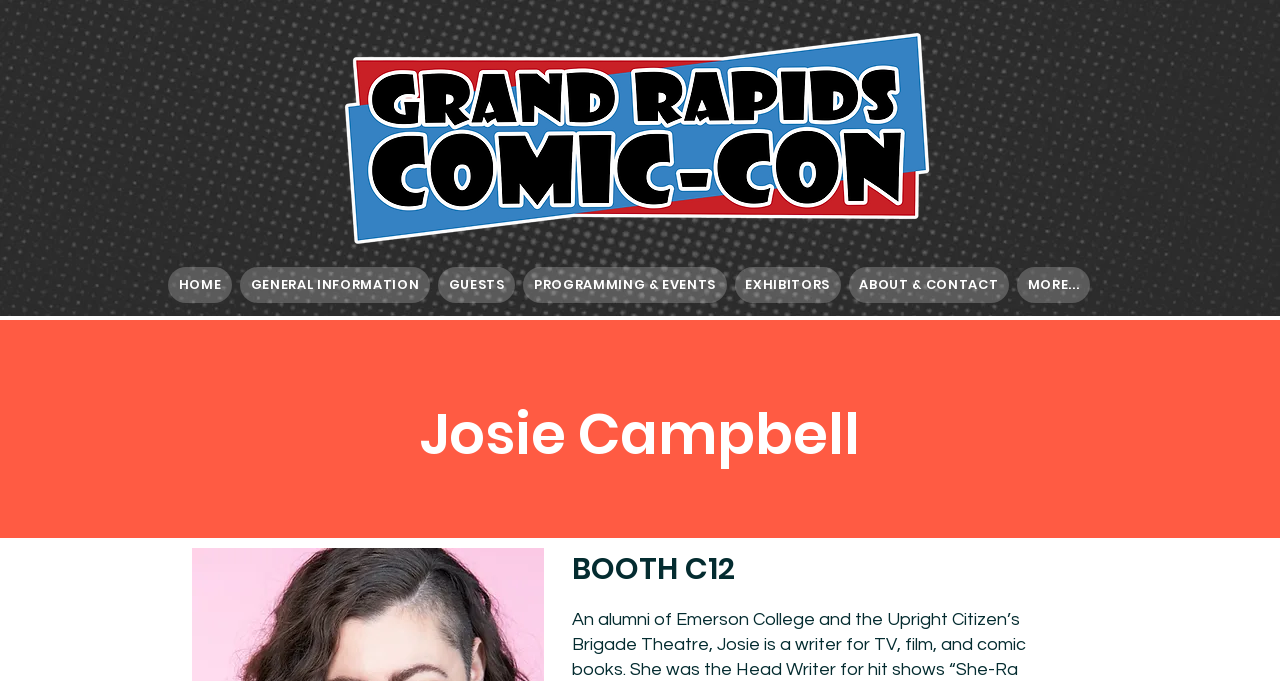Give a short answer to this question using one word or a phrase:
What is the booth number mentioned on the webpage?

C12